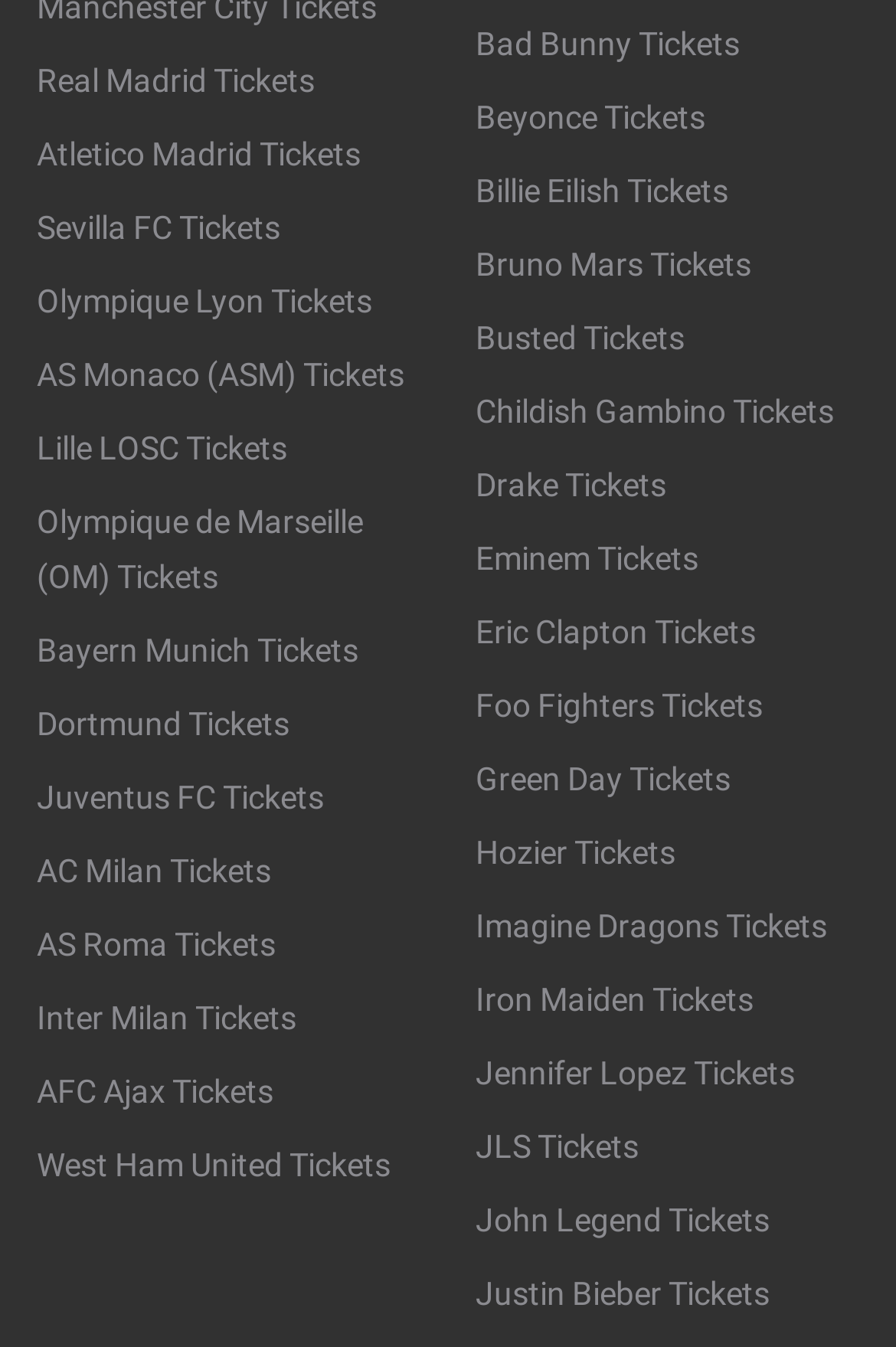Determine the bounding box coordinates of the target area to click to execute the following instruction: "Explore Olympique de Marseille Tickets."

[0.041, 0.374, 0.405, 0.442]